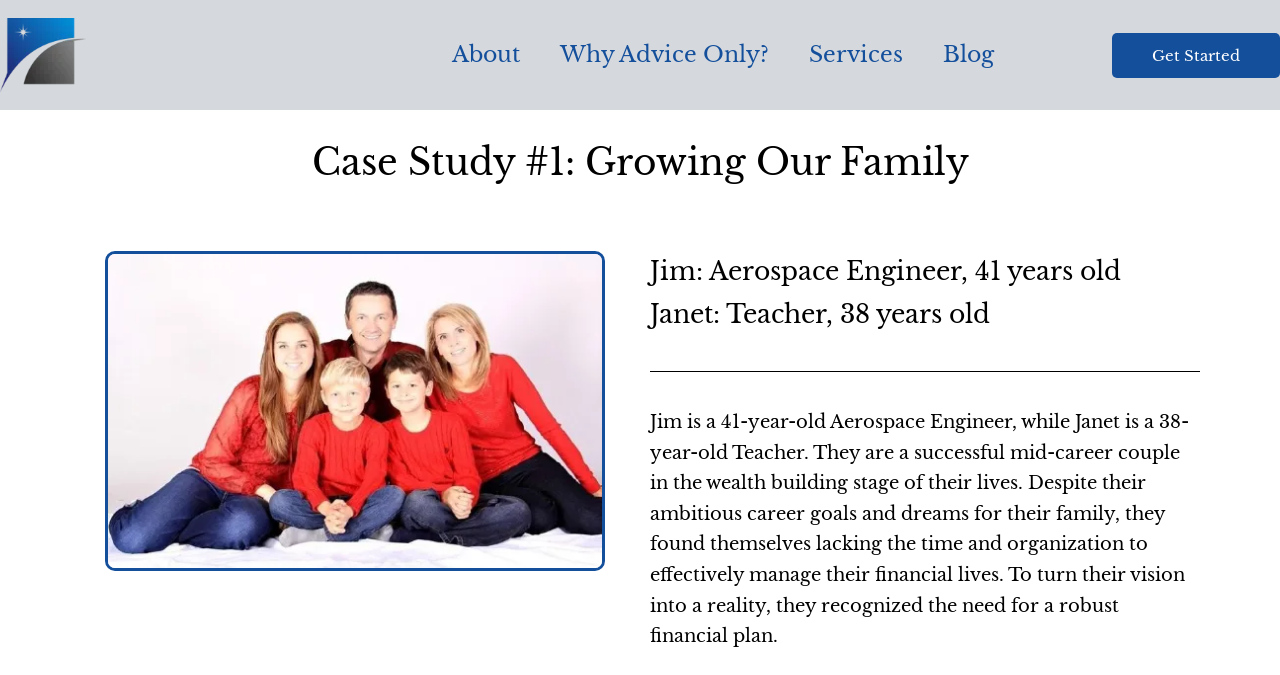Identify the bounding box of the UI element described as follows: "Blog". Provide the coordinates as four float numbers in the range of 0 to 1 [left, top, right, bottom].

[0.721, 0.047, 0.792, 0.116]